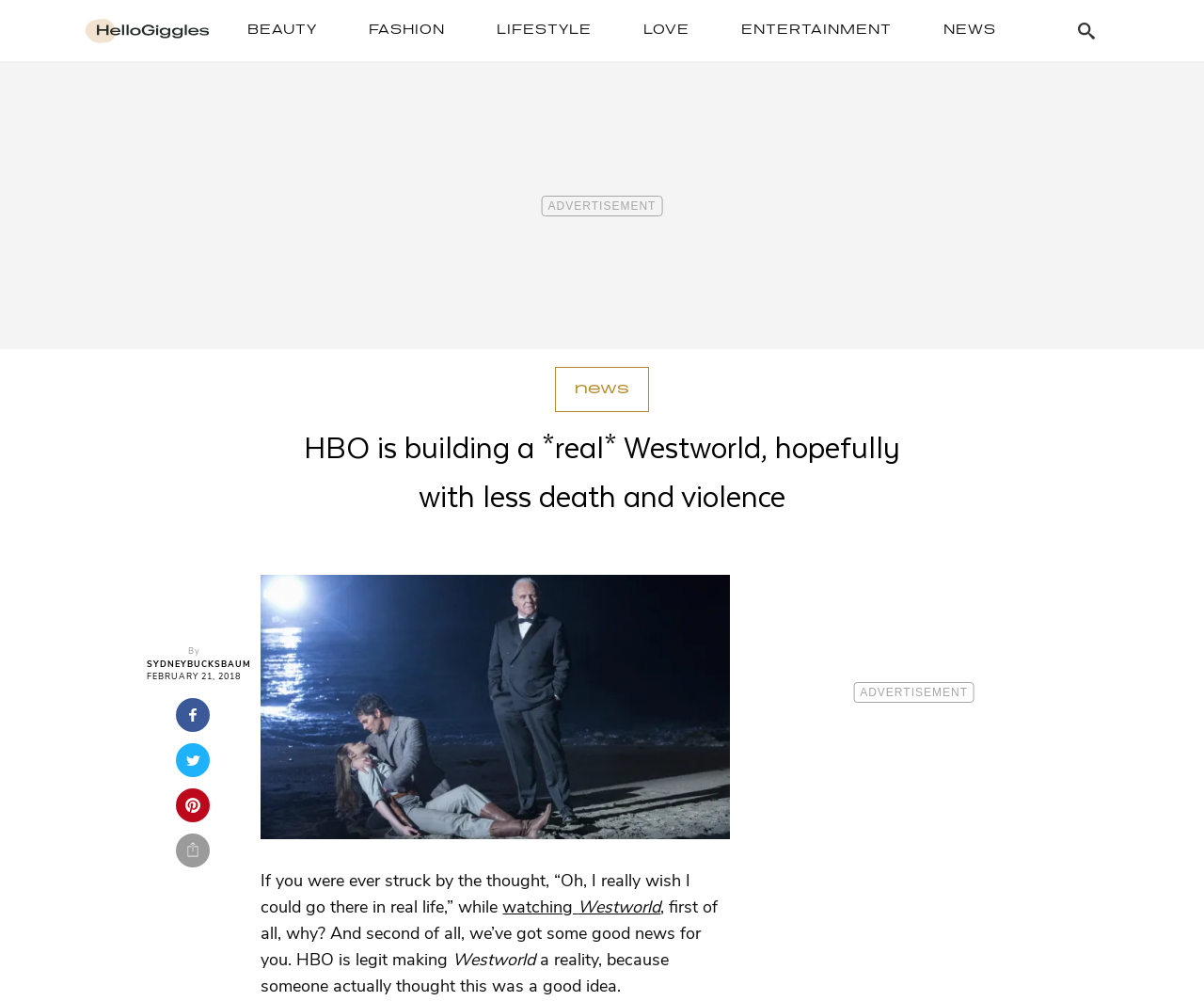Show the bounding box coordinates of the region that should be clicked to follow the instruction: "Click on the 'HelloGiggles' link."

[0.07, 0.018, 0.174, 0.043]